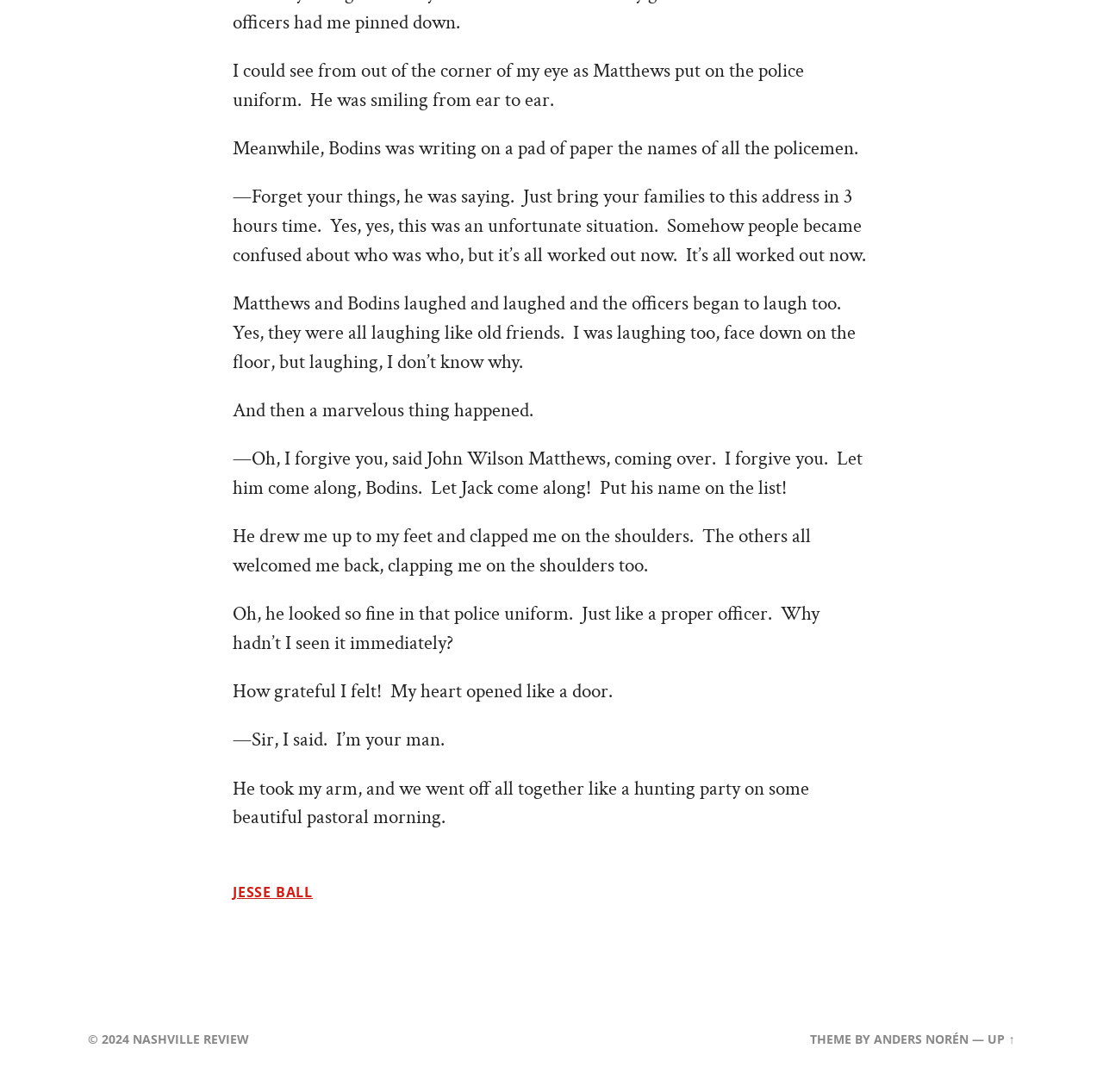Respond to the question below with a single word or phrase: What is the name of the publication?

NASHVILLE REVIEW